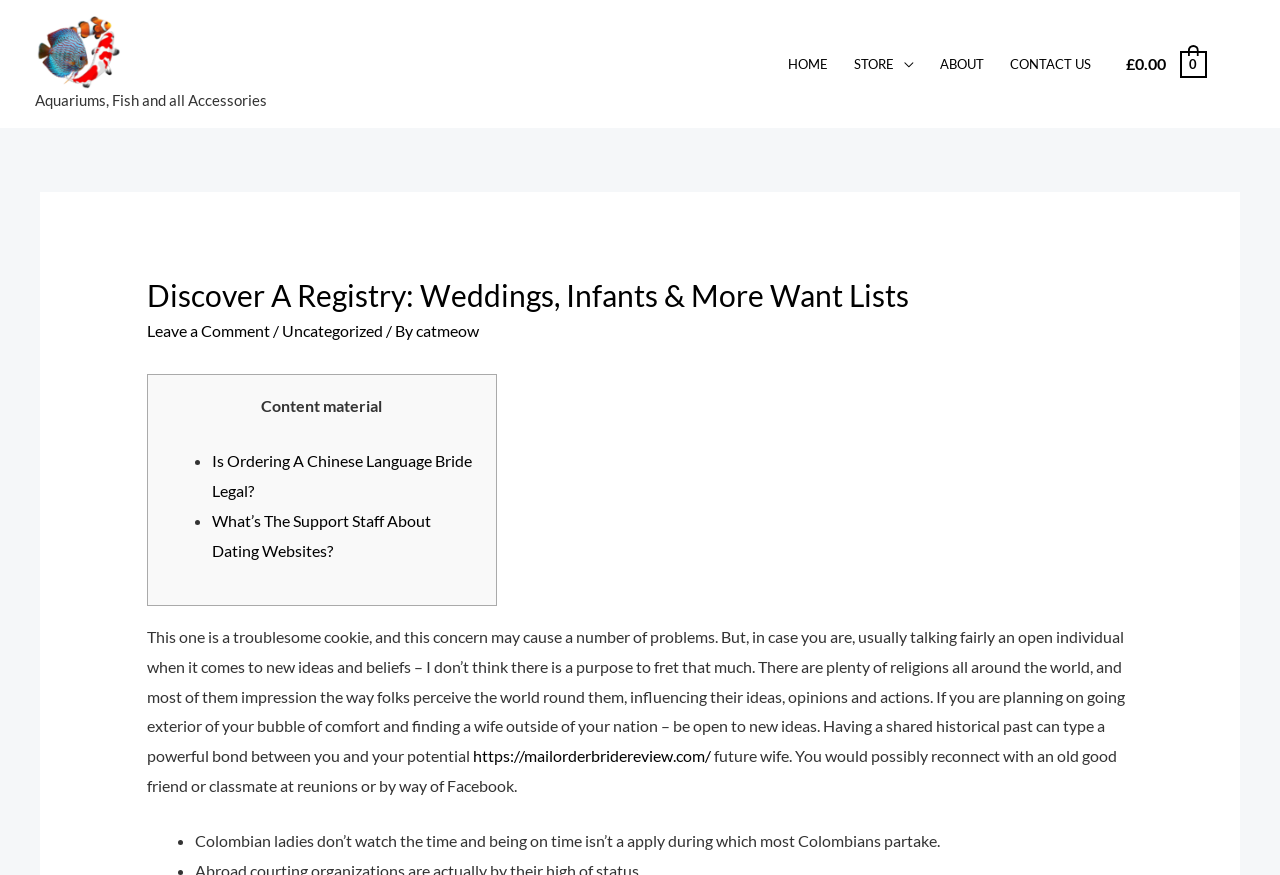What is the author's name?
Please provide a detailed and thorough answer to the question.

The author's name can be found in the header section of the webpage, where it says 'By catmeow'. This indicates that the blog post was written by someone with the username 'catmeow'.